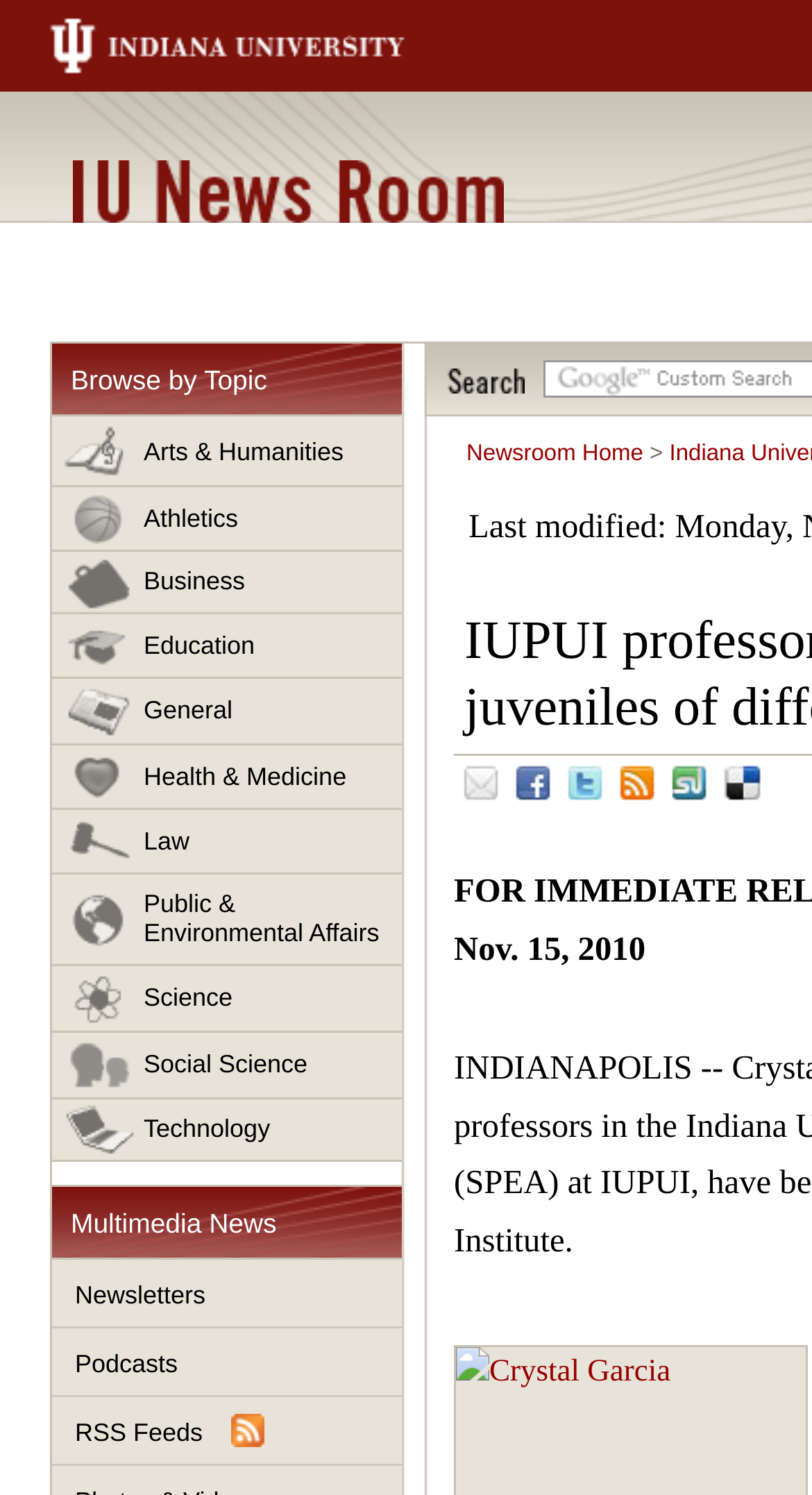Consider the image and give a detailed and elaborate answer to the question: 
How many topics can be browsed?

The webpage has a section titled 'Browse by Topic' which lists 12 topics, namely 'Arts & Humanities', 'Athletics', 'Business', 'Education', 'General', 'Health & Medicine', 'Law', 'Public & Environmental Affairs', 'Science', 'Social Science', and 'Technology'.